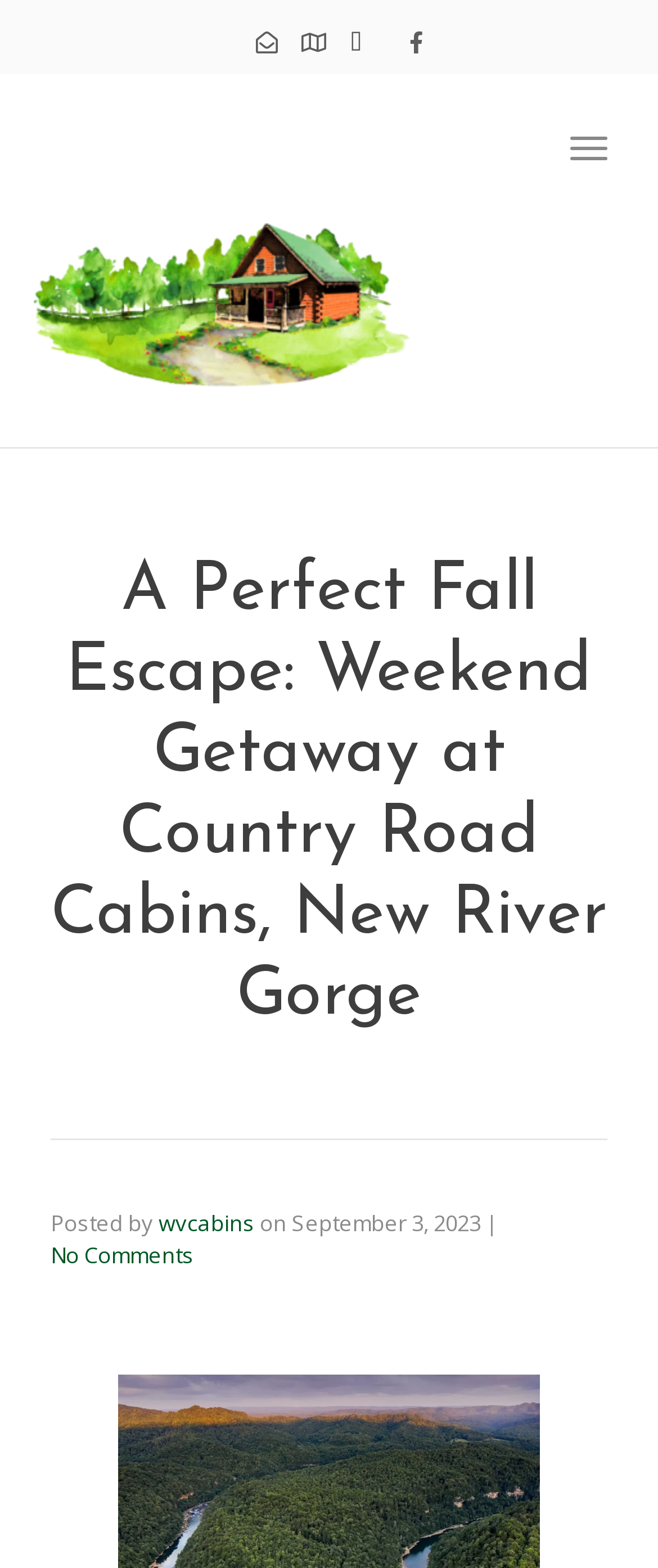Summarize the webpage with a detailed and informative caption.

The webpage appears to be a blog post or article about a weekend getaway at Country Road Cabins in New River Gorge, West Virginia. At the top of the page, there are several social media links, including Facebook, Twitter, and Instagram, aligned horizontally. To the right of these links, there is a button to toggle navigation.

Below the social media links, there is a logo or image of "WV Cabins" with a link to the website. The main heading of the page, "A Perfect Fall Escape: Weekend Getaway at Country Road Cabins, New River Gorge", is prominently displayed in the middle of the page.

Underneath the heading, there is a section with information about the post, including the author, "wvcabins", and the date, "September 3, 2023". There is also a link to "No Comments" section.

The overall layout of the page is clean, with a clear hierarchy of elements. The use of headings, links, and images helps to organize the content and make it easy to navigate.